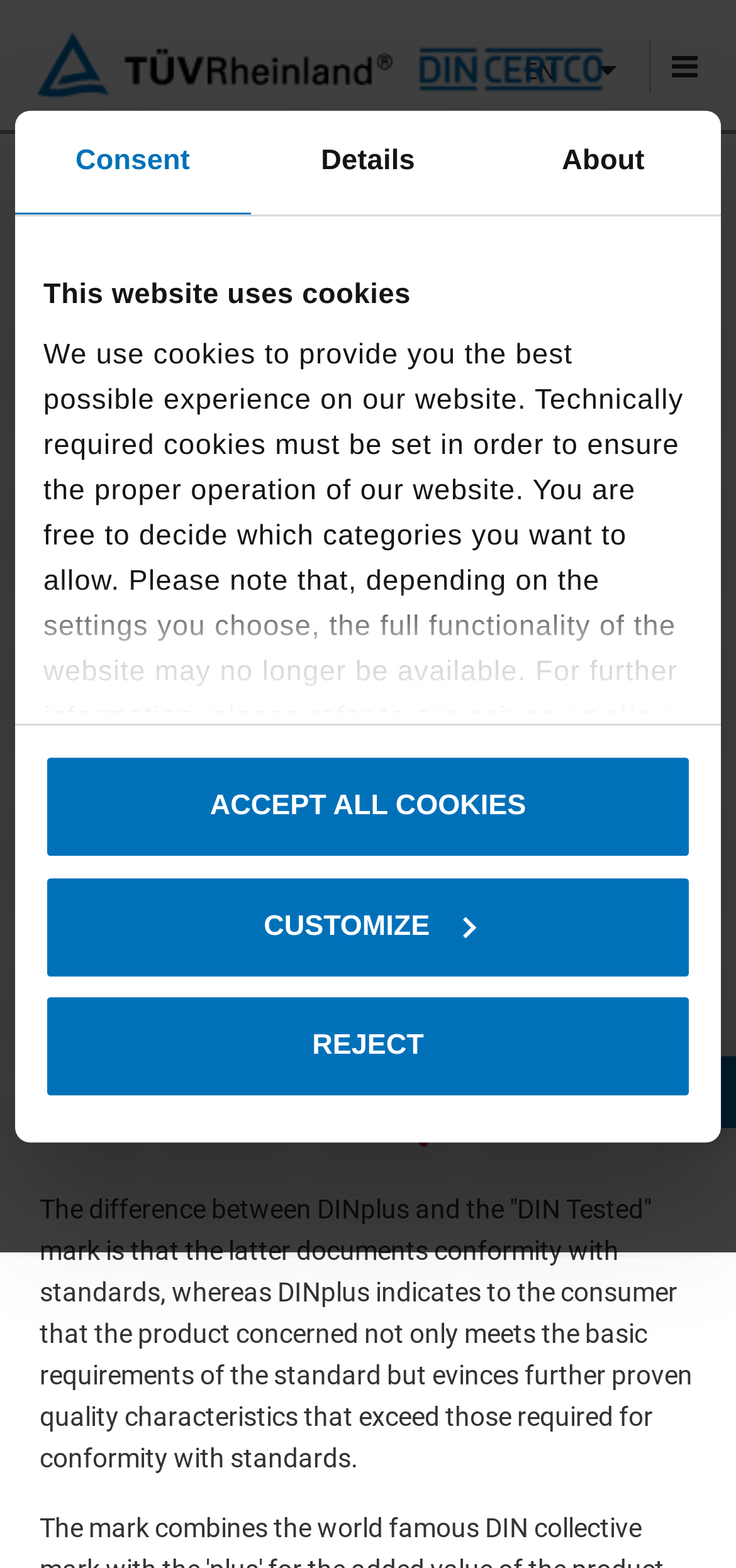Identify the bounding box coordinates of the section that should be clicked to achieve the task described: "Click the link at the top-right corner".

[0.913, 0.032, 0.949, 0.051]